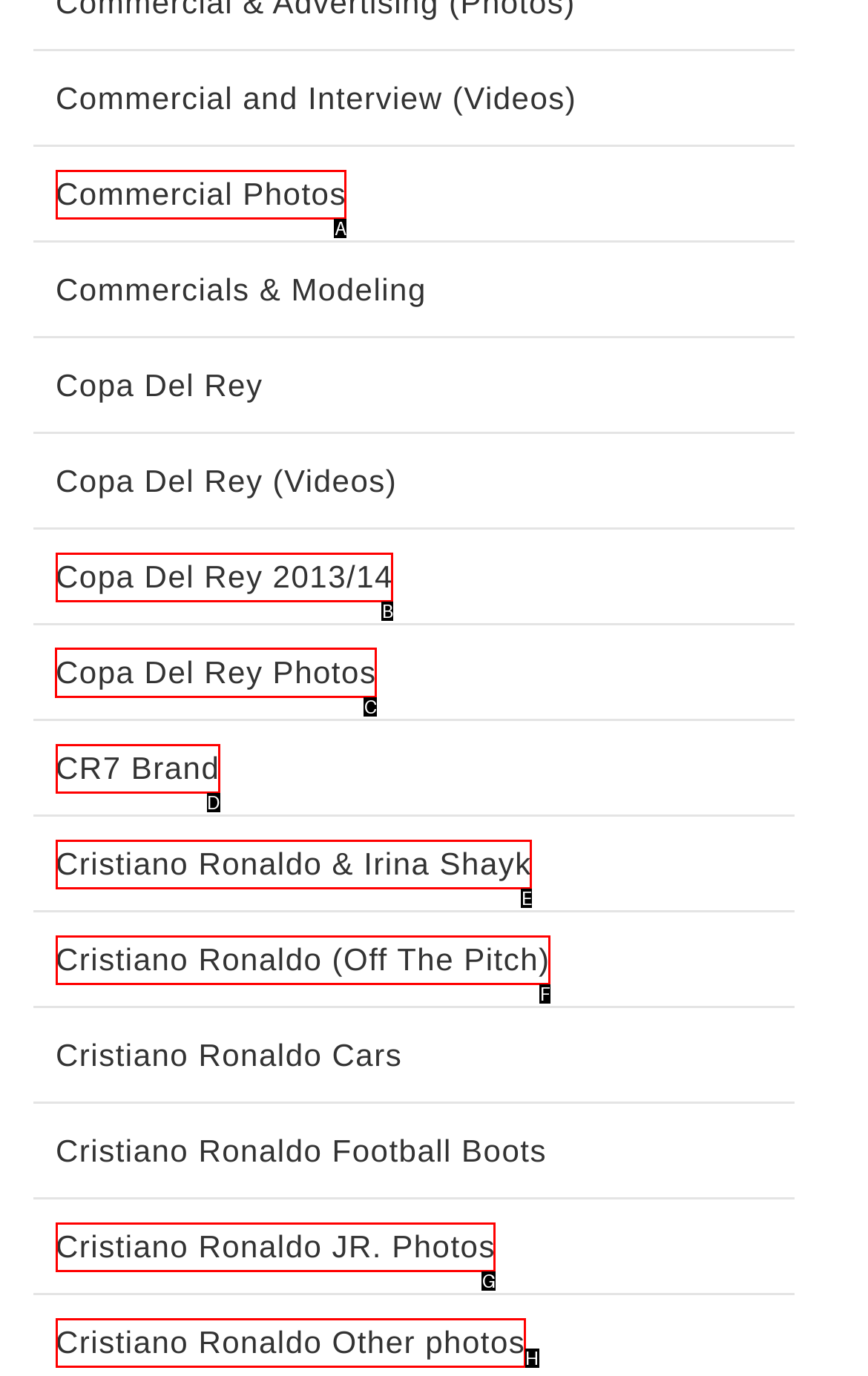Choose the correct UI element to click for this task: Explore Copa Del Rey Photos Answer using the letter from the given choices.

C